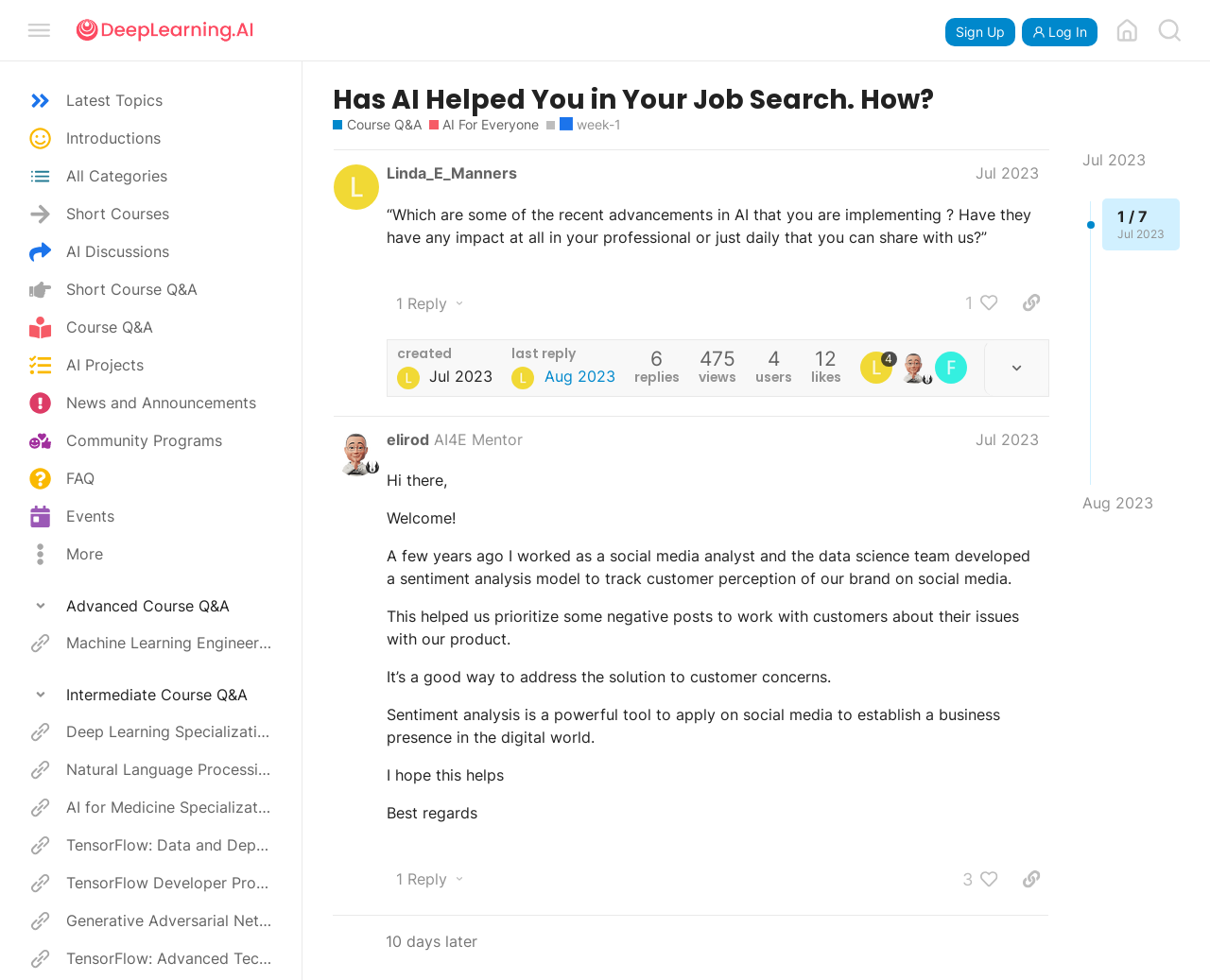How many replies does the post by Linda_E_Manners have?
Examine the image and give a concise answer in one word or a short phrase.

1